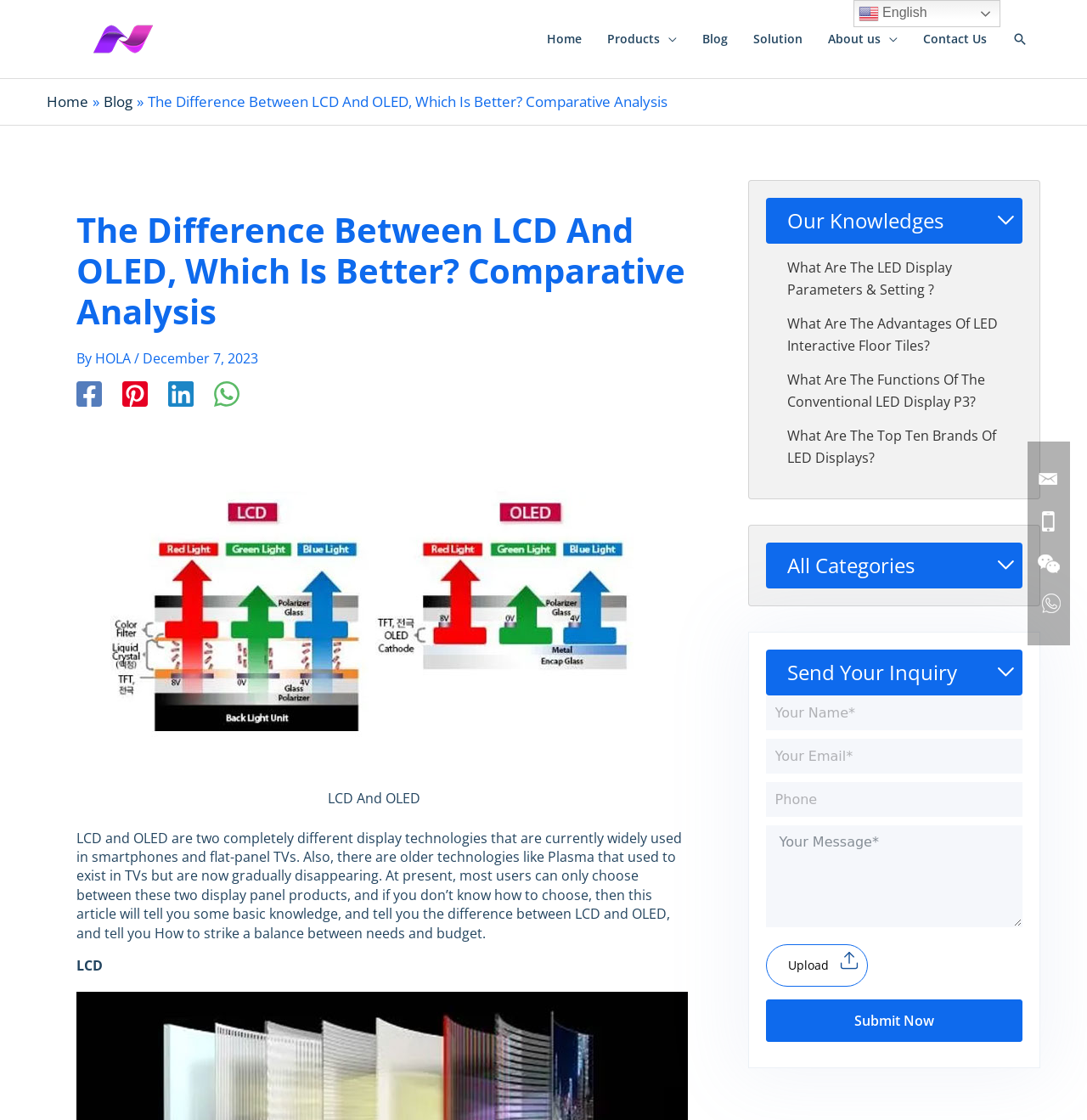Answer the question in a single word or phrase:
How many categories are listed in the 'Our Knowledges' section?

4